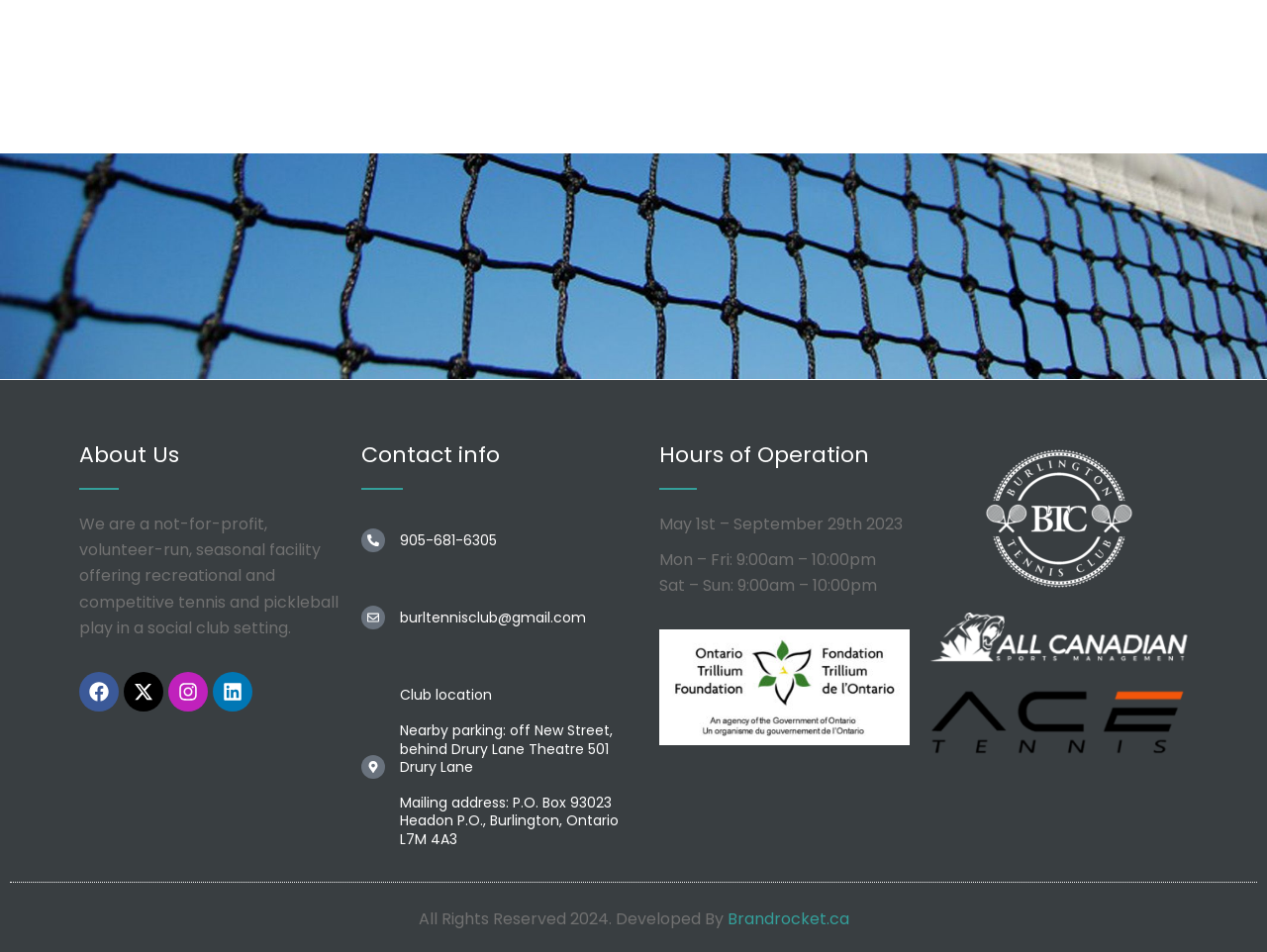Look at the image and answer the question in detail:
What is the developer of this webpage?

The developer of this webpage is mentioned in the link element with ID 193, which points to 'Brandrocket.ca'.